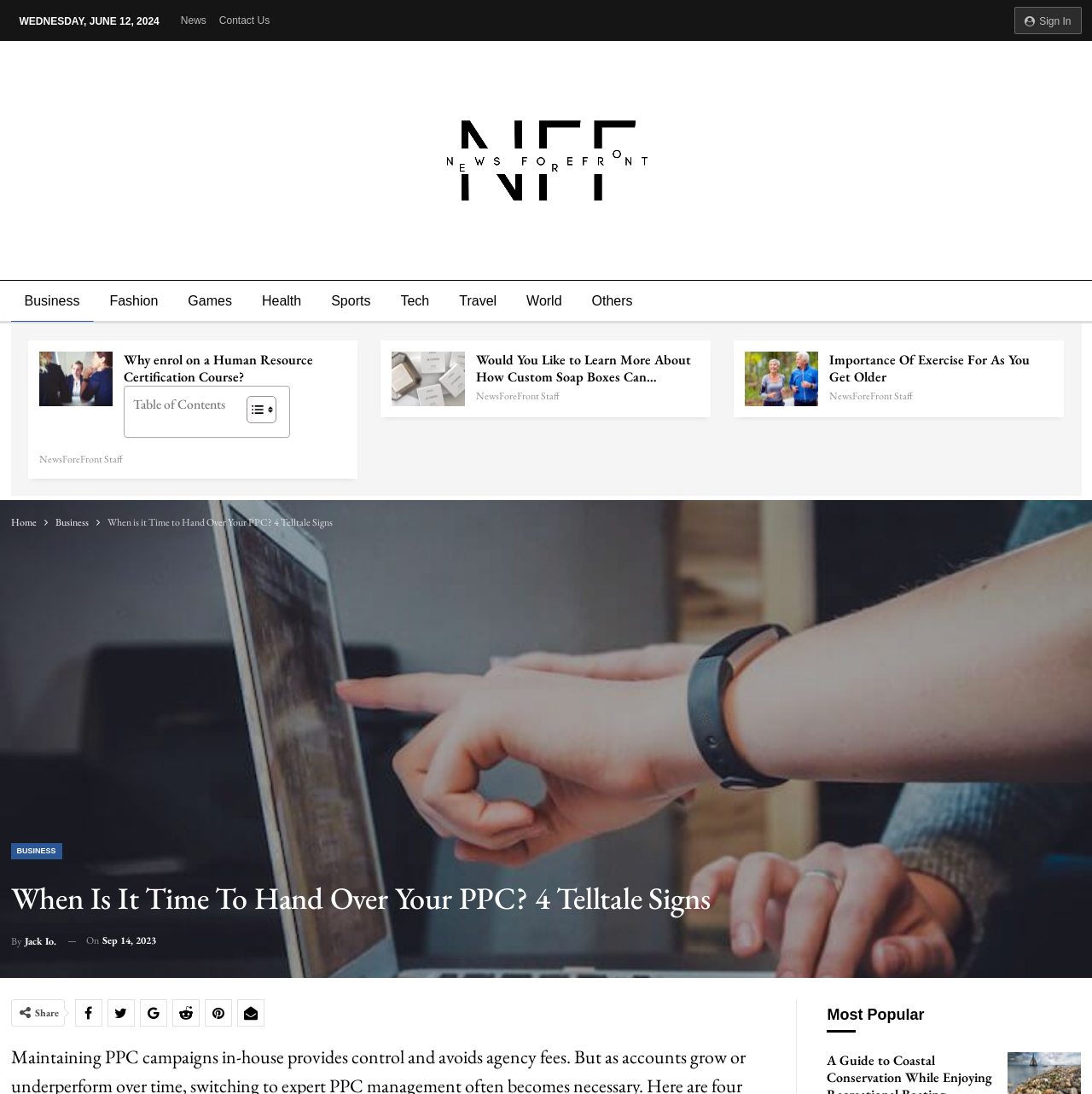Find the bounding box coordinates of the clickable area required to complete the following action: "Sign in".

[0.949, 0.014, 0.981, 0.025]